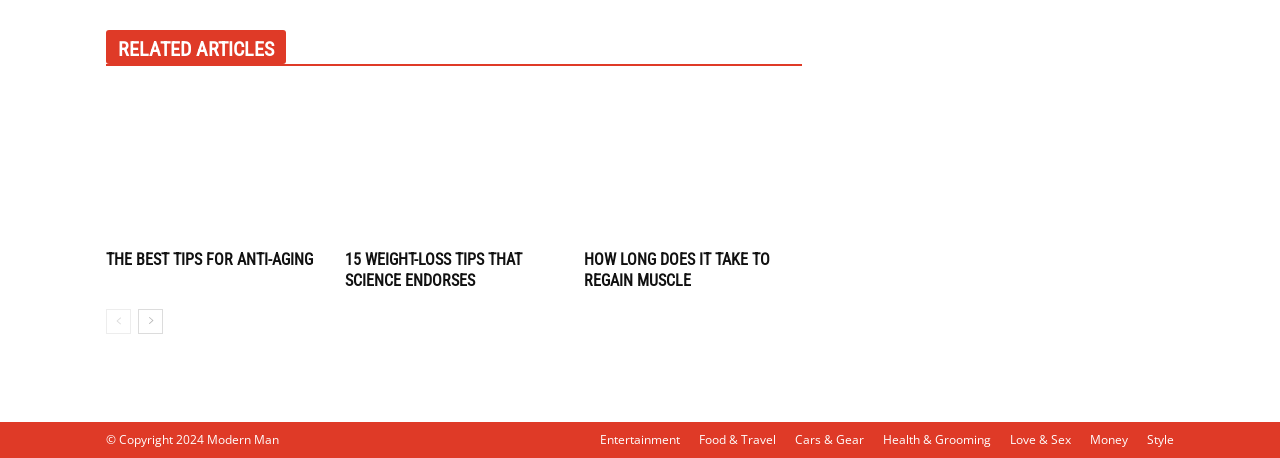Determine the bounding box coordinates of the section I need to click to execute the following instruction: "Click on 'RELATED ARTICLES'". Provide the coordinates as four float numbers between 0 and 1, i.e., [left, top, right, bottom].

[0.083, 0.066, 0.223, 0.14]